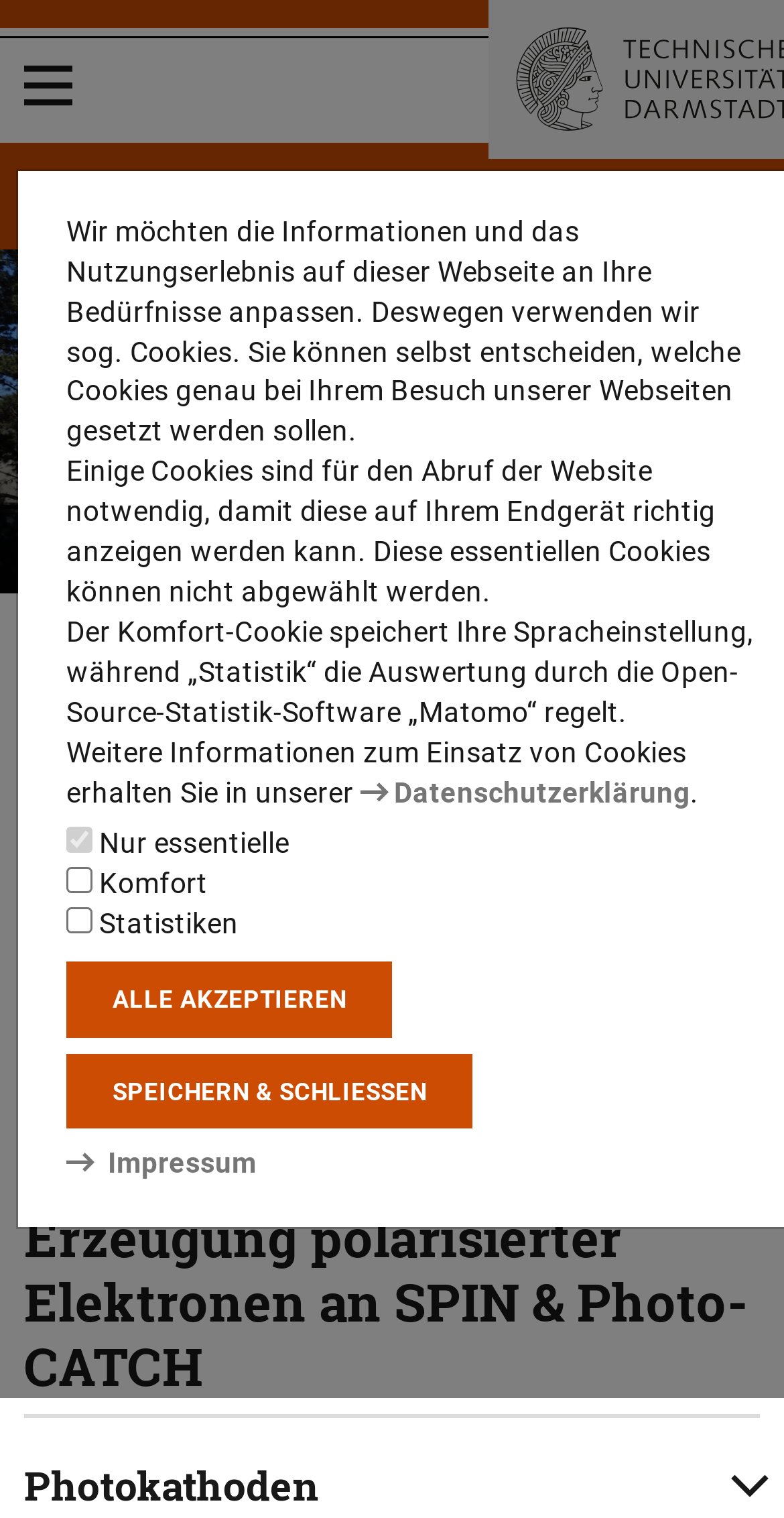What is the name of the university?
Please respond to the question with as much detail as possible.

The name of the university can be found in the link 'TU Darmstadt' in the breadcrumb navigation, which suggests that the institute is part of this university.